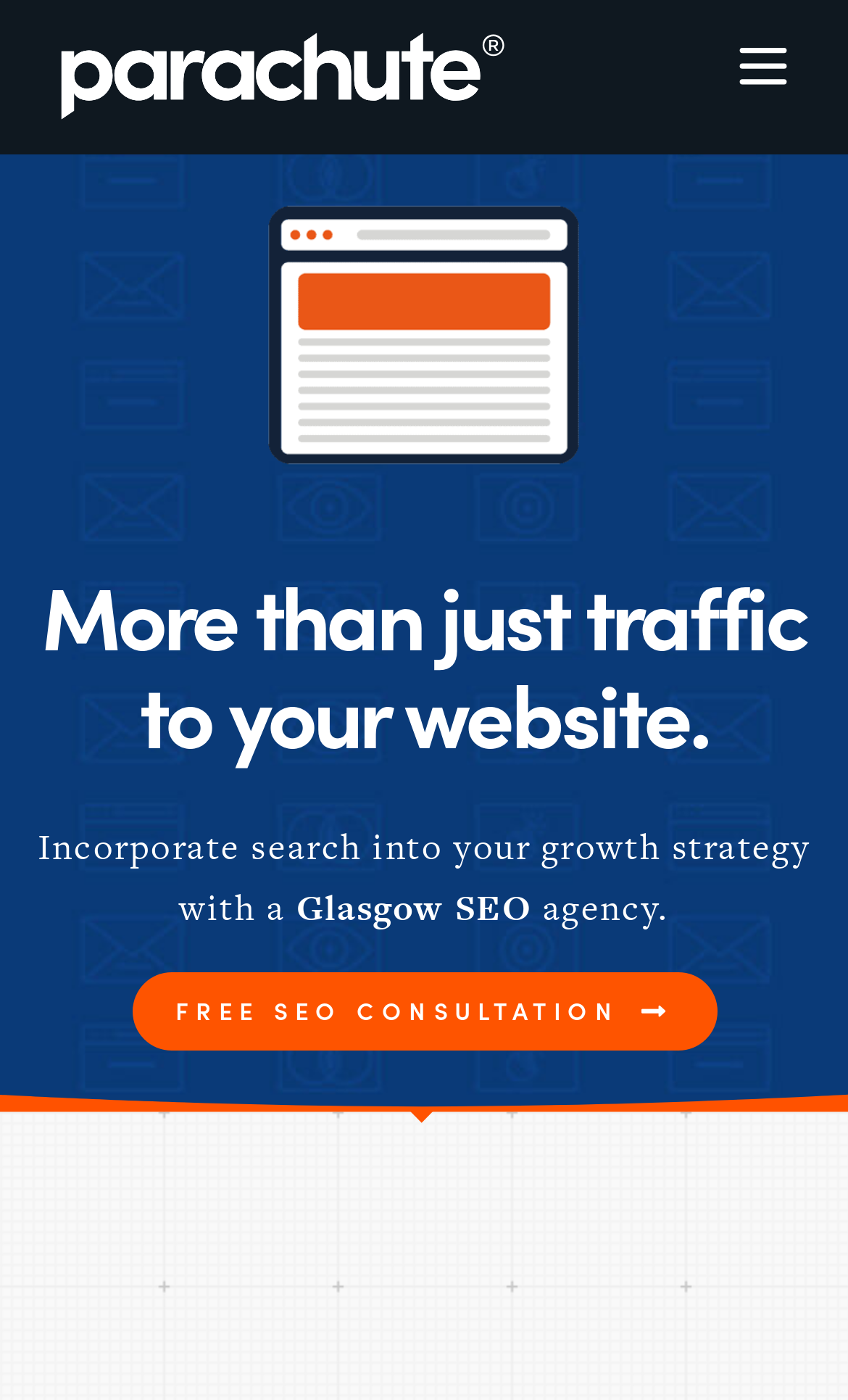Generate the text of the webpage's primary heading.

SEO Glasgow | SEO Services Company